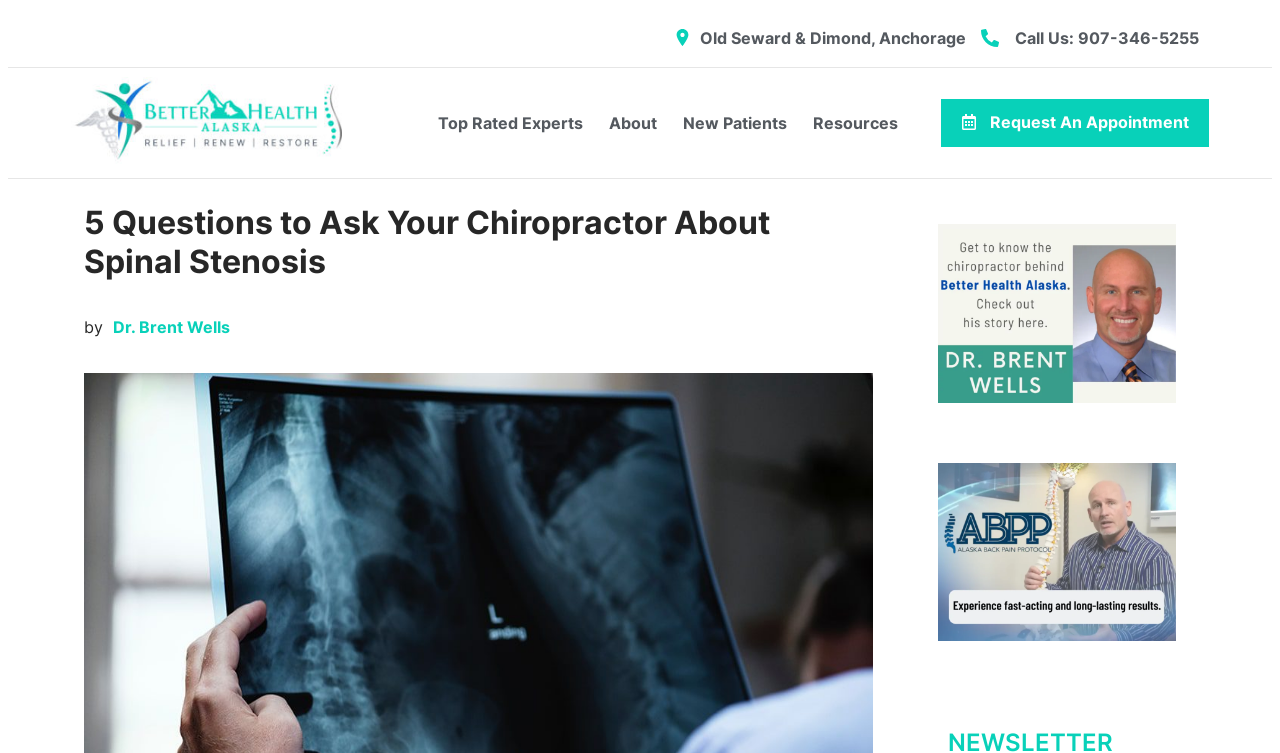Pinpoint the bounding box coordinates of the area that should be clicked to complete the following instruction: "Request an appointment". The coordinates must be given as four float numbers between 0 and 1, i.e., [left, top, right, bottom].

[0.735, 0.131, 0.944, 0.195]